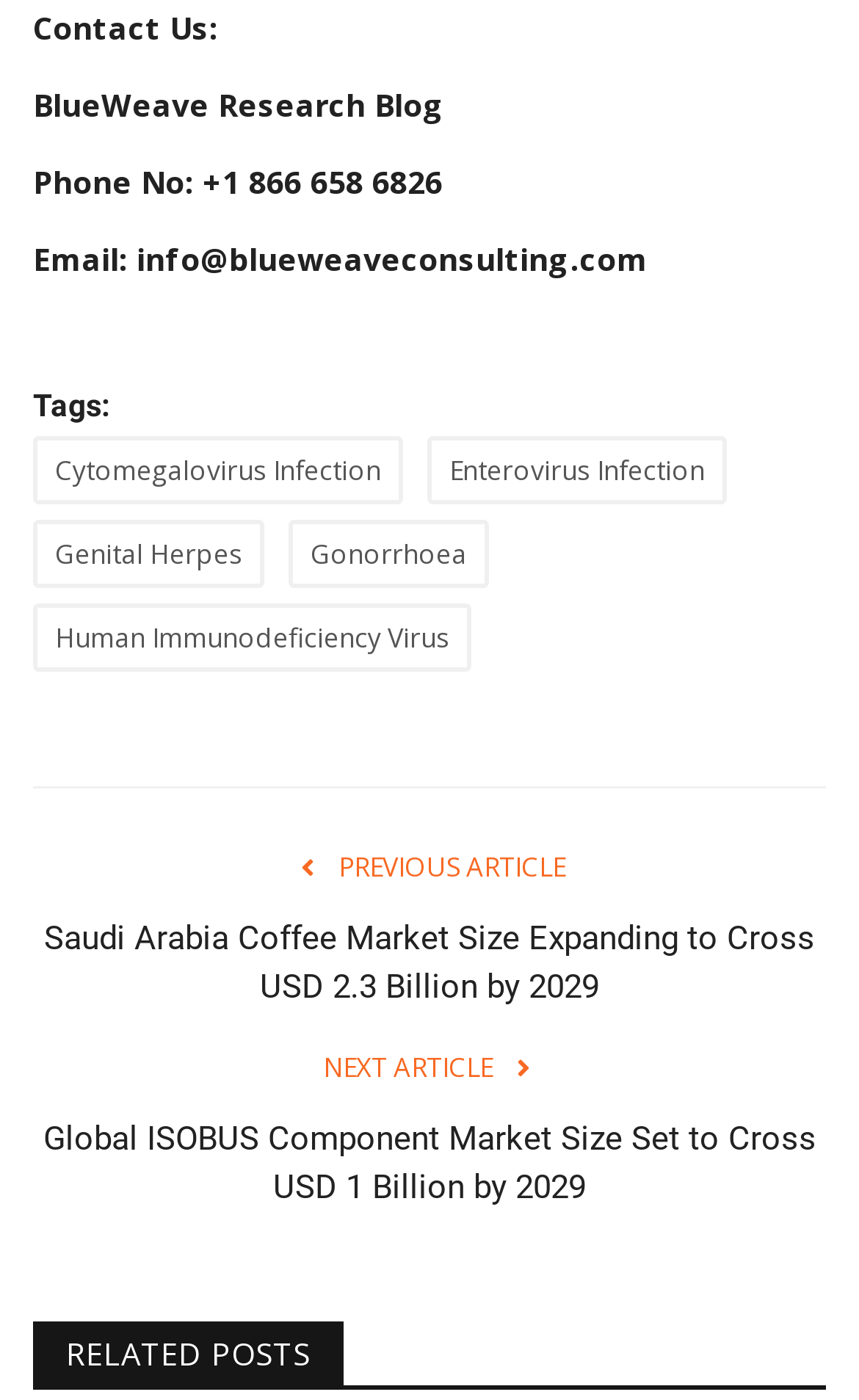Determine the bounding box for the described UI element: "Human Immunodeficiency Virus".

[0.038, 0.431, 0.549, 0.48]